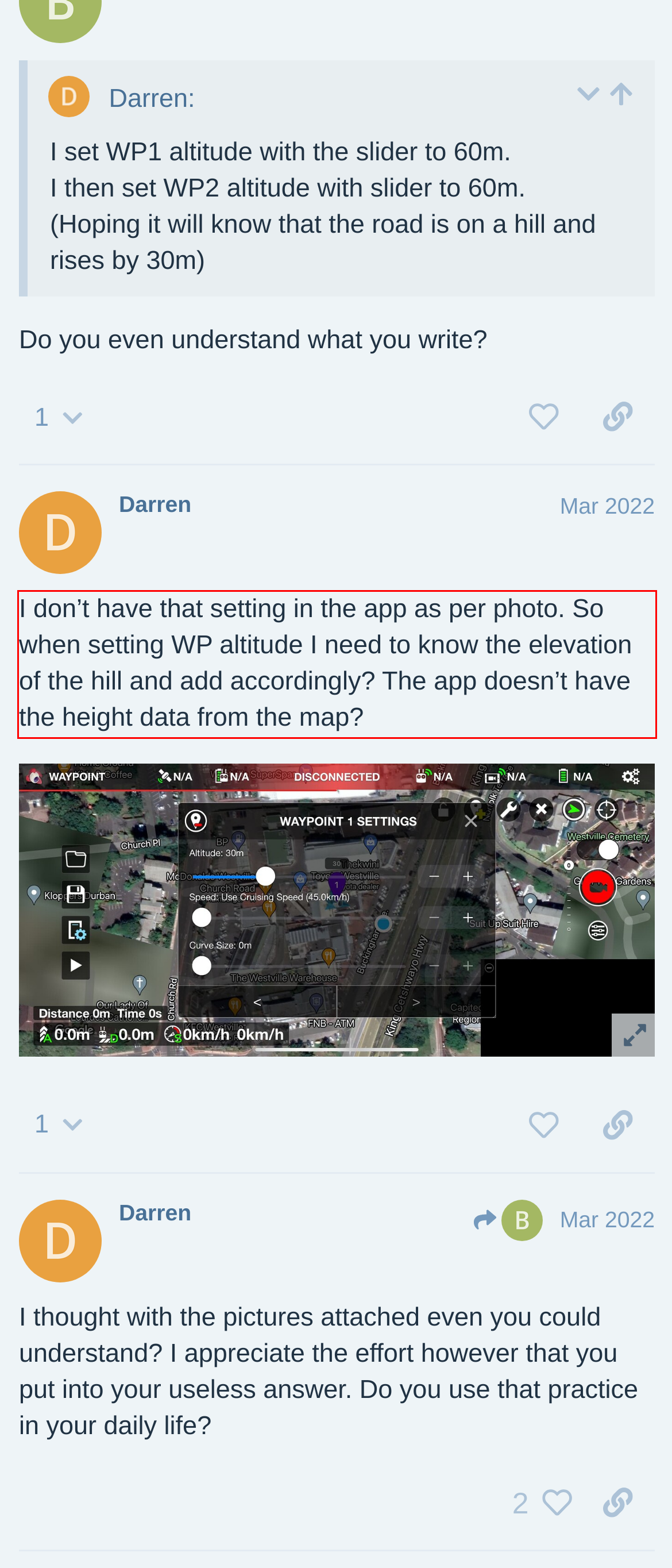Analyze the webpage screenshot and use OCR to recognize the text content in the red bounding box.

I don’t have that setting in the app as per photo. So when setting WP altitude I need to know the elevation of the hill and add accordingly? The app doesn’t have the height data from the map?